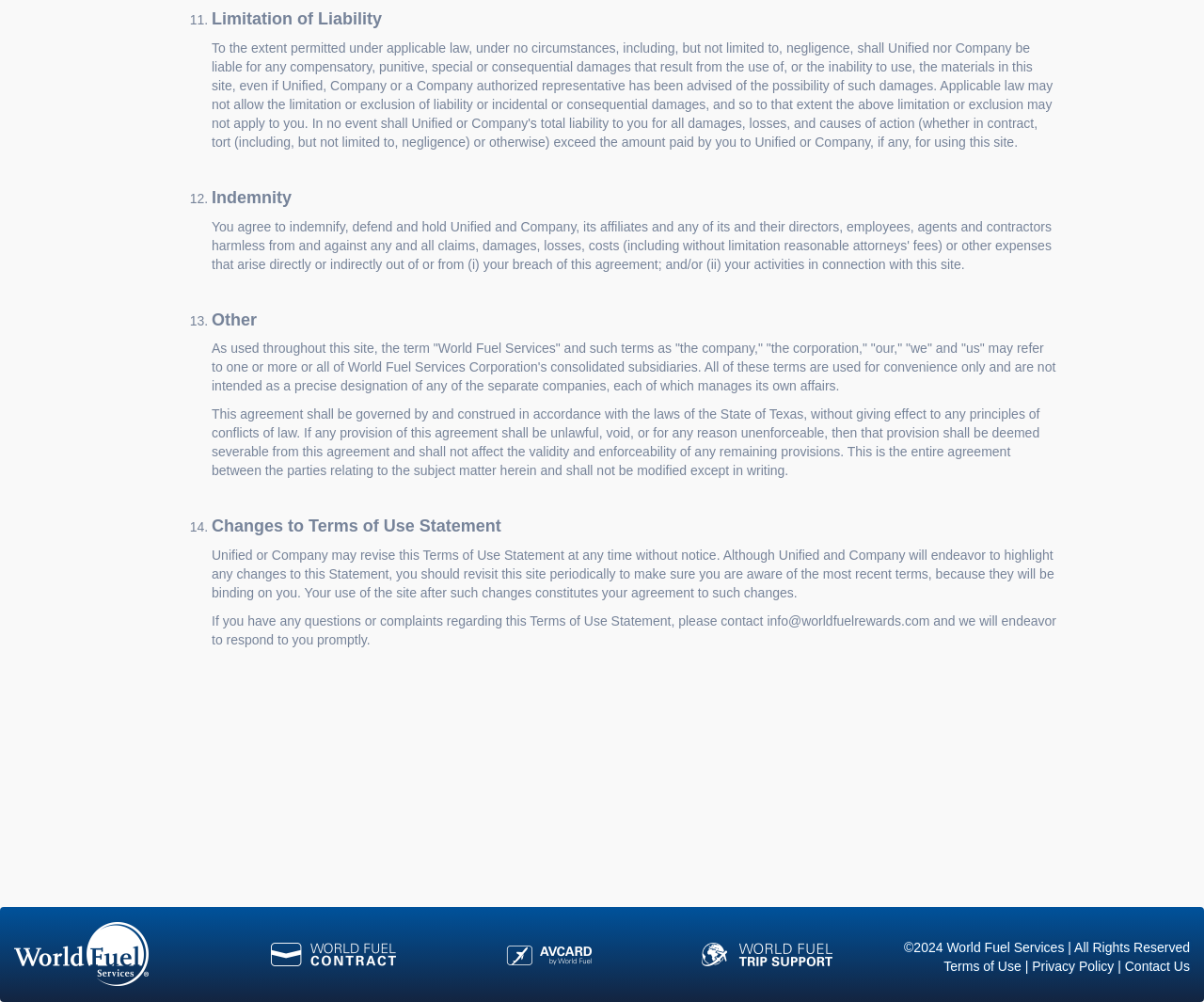Please specify the bounding box coordinates in the format (top-left x, top-left y, bottom-right x, bottom-right y), with all values as floating point numbers between 0 and 1. Identify the bounding box of the UI element described by: Terms of Use

[0.784, 0.957, 0.848, 0.972]